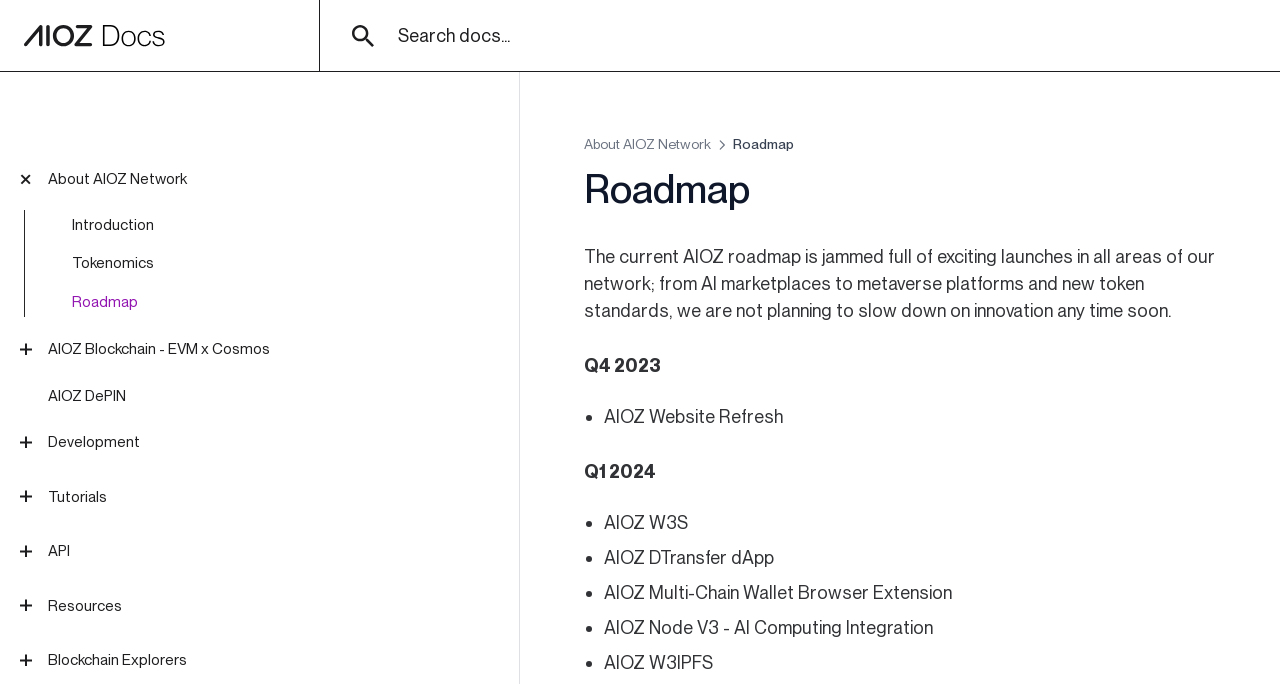What is the name of the token standard mentioned in the roadmap? Observe the screenshot and provide a one-word or short phrase answer.

AIOZRC-20